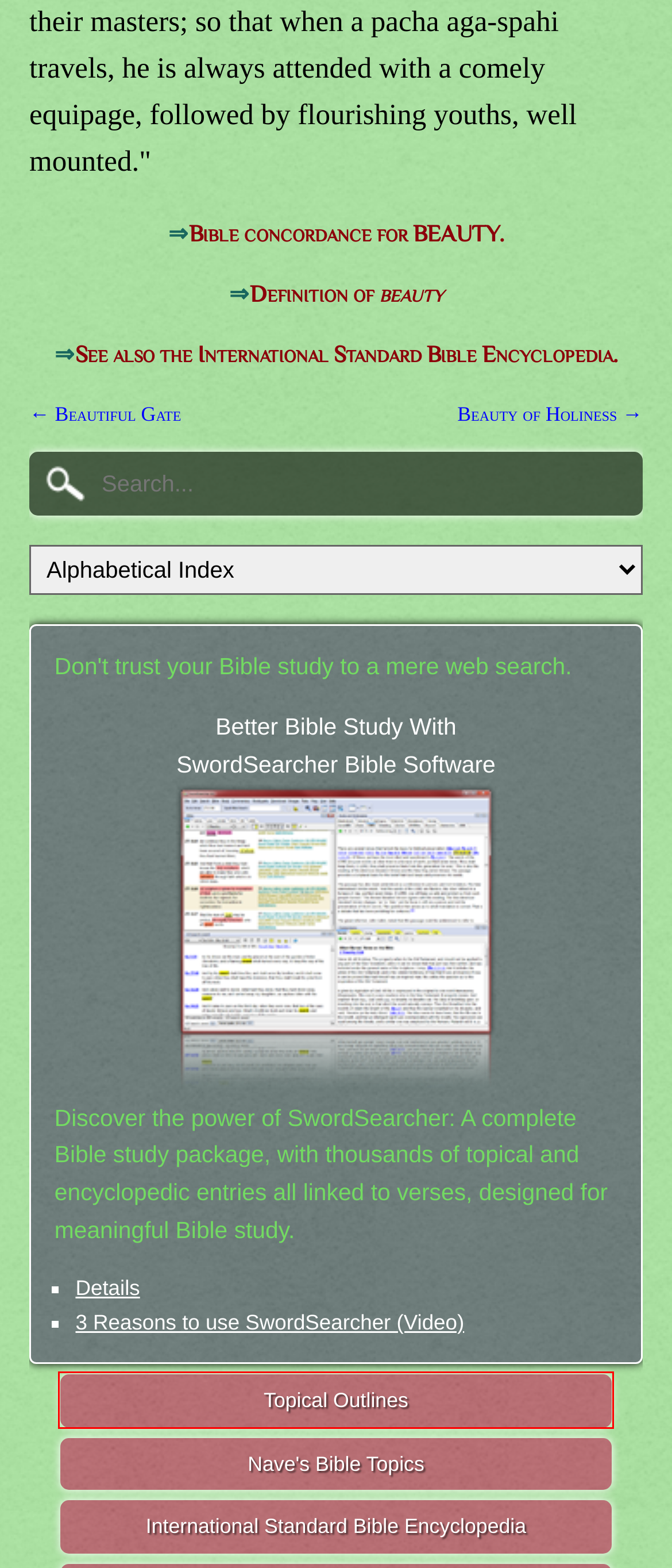Analyze the screenshot of a webpage that features a red rectangle bounding box. Pick the webpage description that best matches the new webpage you would see after clicking on the element within the red bounding box. Here are the candidates:
A. McClintock and Strong Cyclopedia - SwordSearcher Bible Software
B. SwordSearcher Bible Software: For Believing Study of God's Word.
C. Bible Topics: Verses by subject from Torrey's Topical Textbook.
D. Nave's Topical Bible Concordance Online
E. Beauty in the Bible | Nave's Concordance
F. BEAUTIFUL - Definition from the KJV Dictionary
G. International Standard Bible Encyclopedia (ISBE) Online
H. Beauty - International Standard Bible Encyclopedia

C